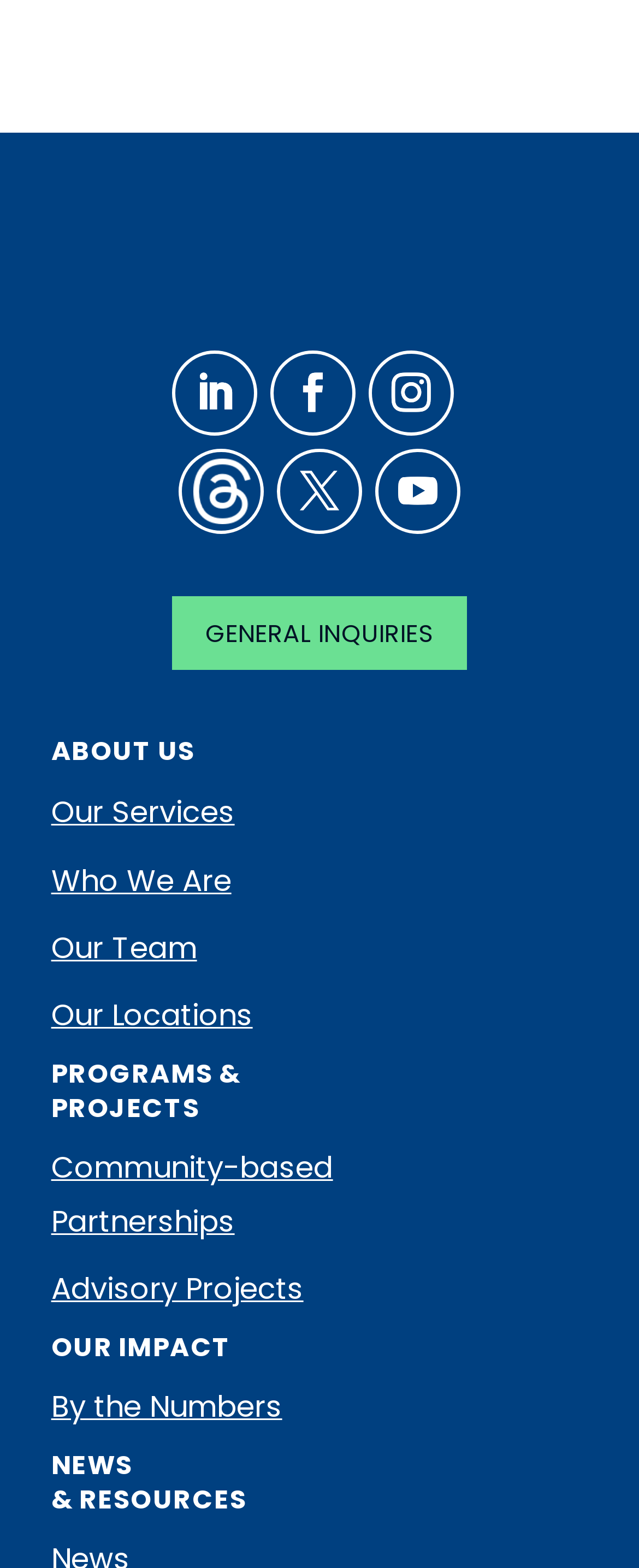How many sections are there on the webpage?
Refer to the screenshot and respond with a concise word or phrase.

5